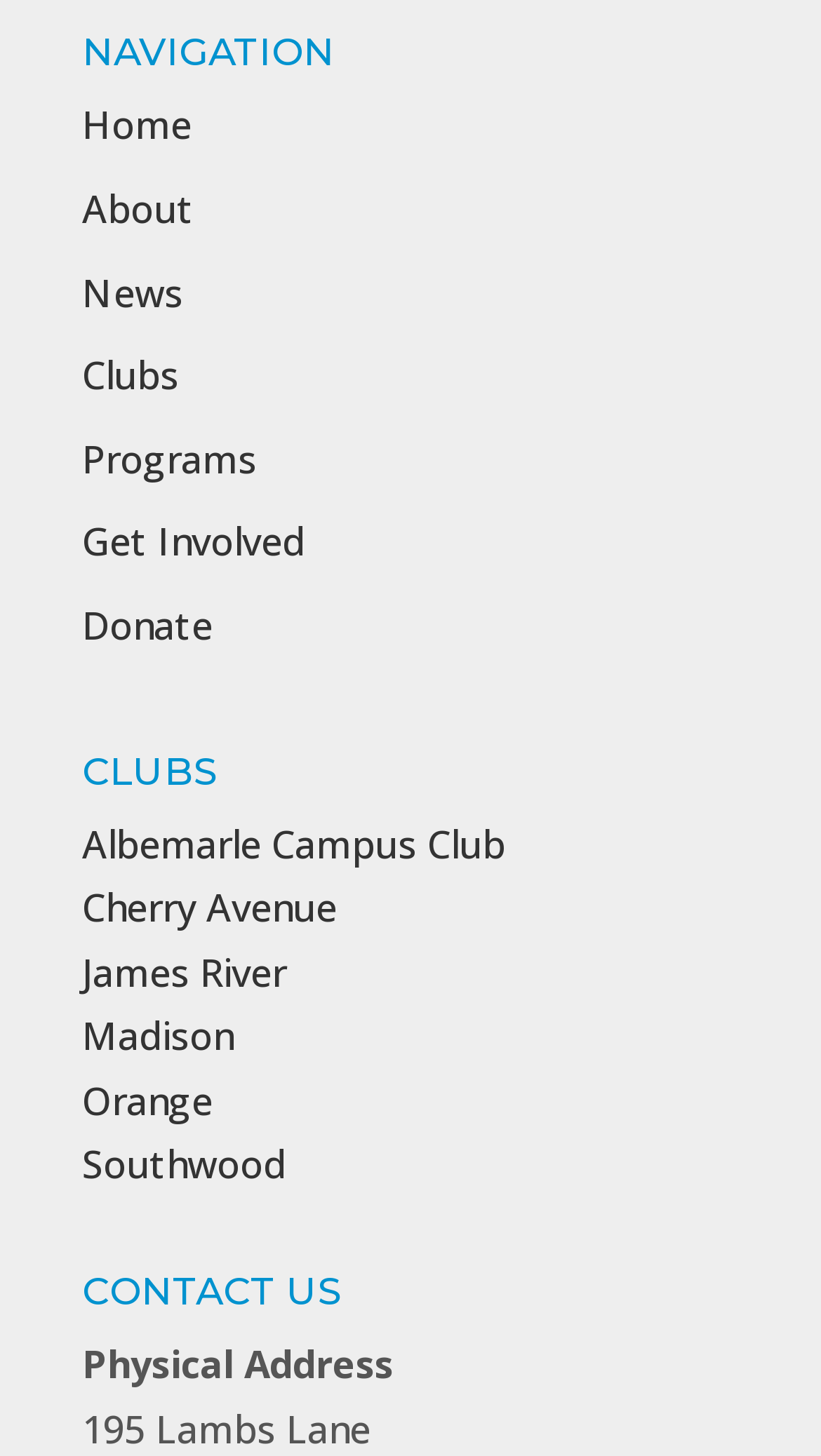How many navigation links are there?
Please give a detailed and thorough answer to the question, covering all relevant points.

I counted the number of links under the 'NAVIGATION' heading, which are 'Home', 'About', 'News', 'Clubs', 'Programs', 'Get Involved', and 'Donate'.